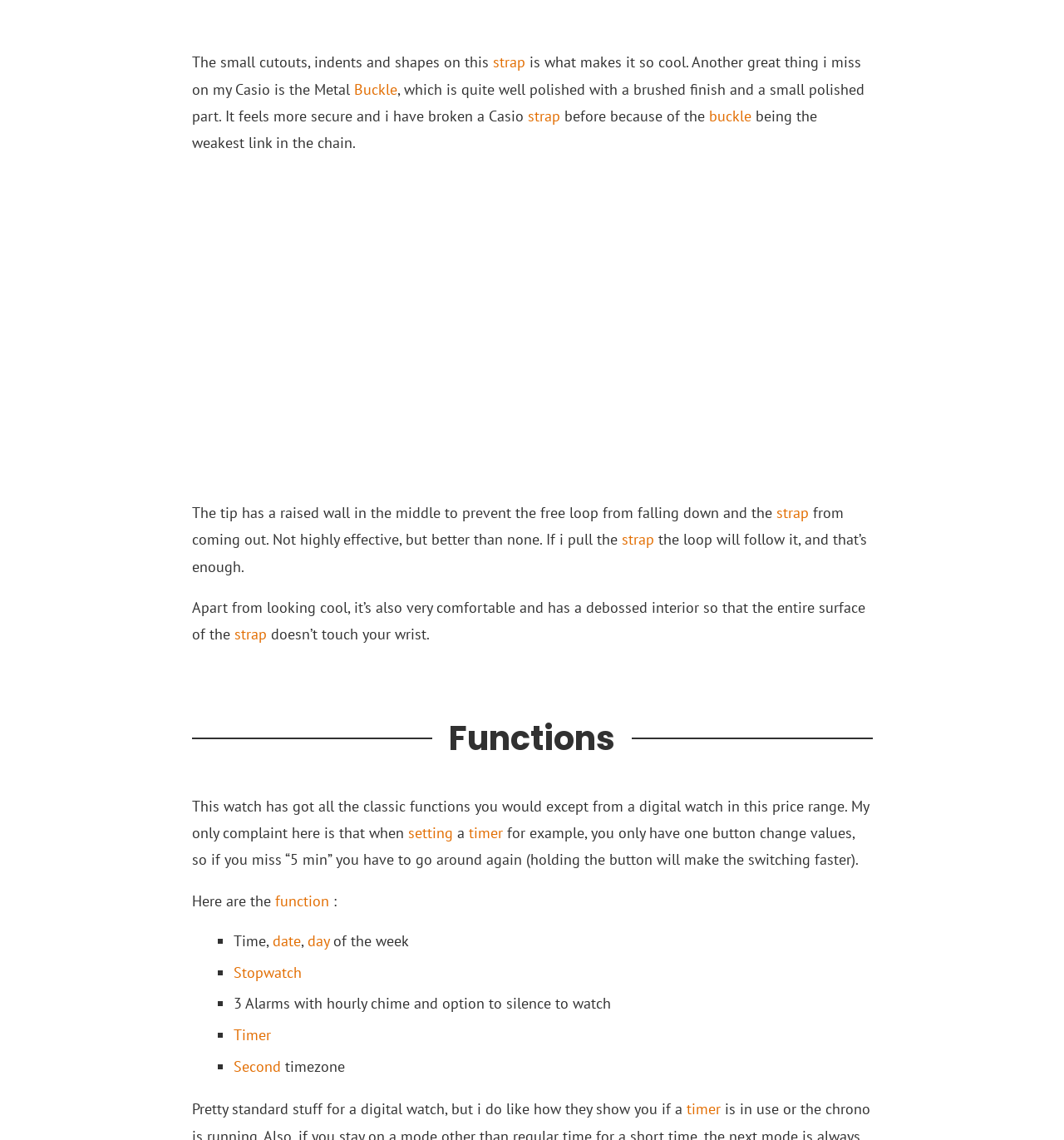Kindly determine the bounding box coordinates for the area that needs to be clicked to execute this instruction: "Click the 'Buckle' link".

[0.332, 0.07, 0.373, 0.087]